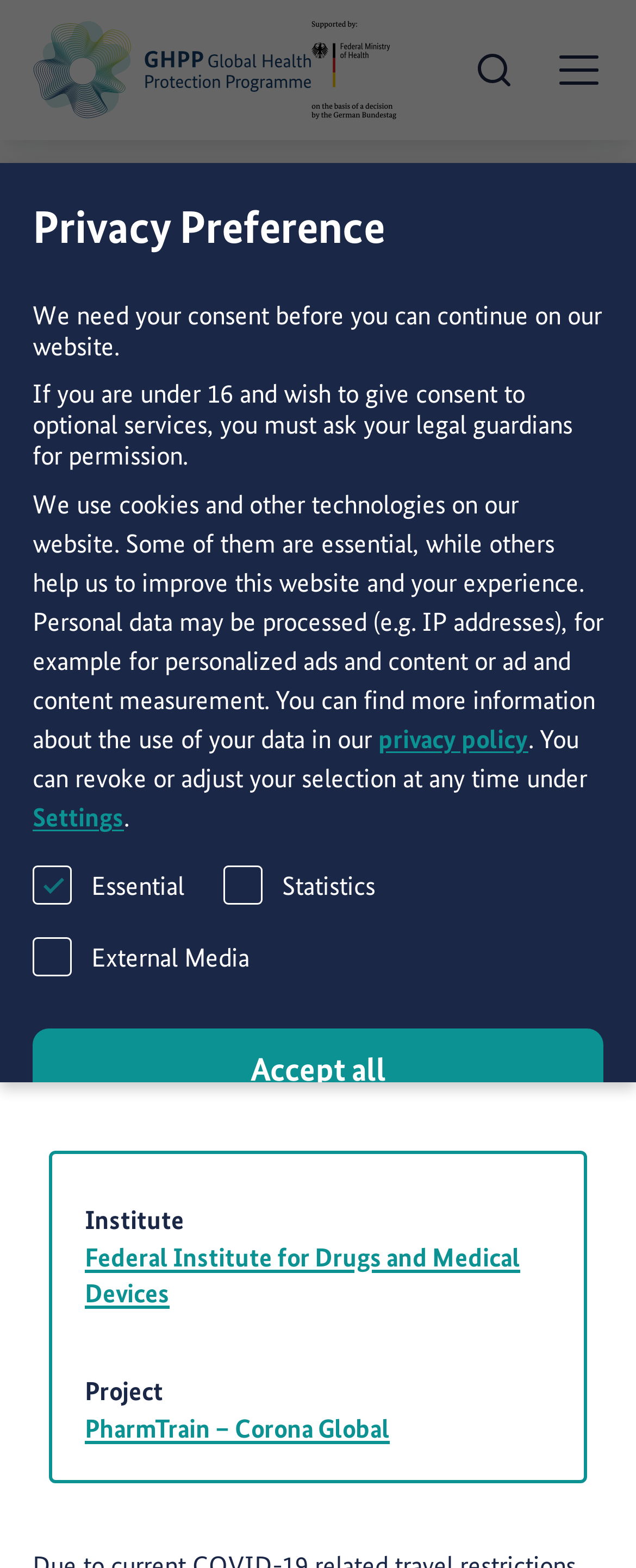What is the project name mentioned in the article?
Ensure your answer is thorough and detailed.

The project name is mentioned in the article as 'PharmTrain-CoronaGlobal Project' in the heading 'Successful Start of the PharmTrain-CoronaGlobal Project: “We like to Share Experiences and Learn from each other”'.